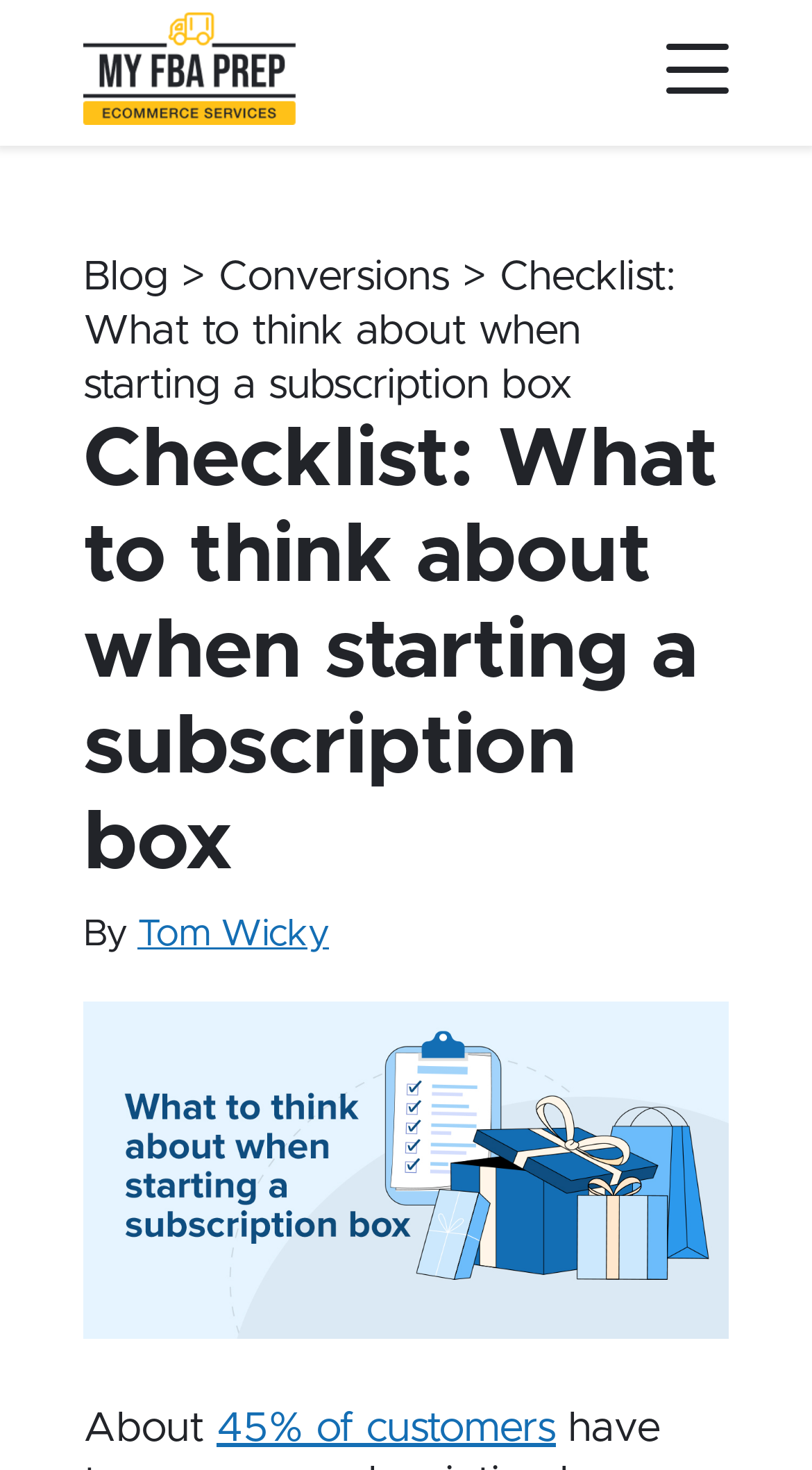Provide the bounding box coordinates of the HTML element this sentence describes: "45% of customers".

[0.267, 0.957, 0.685, 0.985]